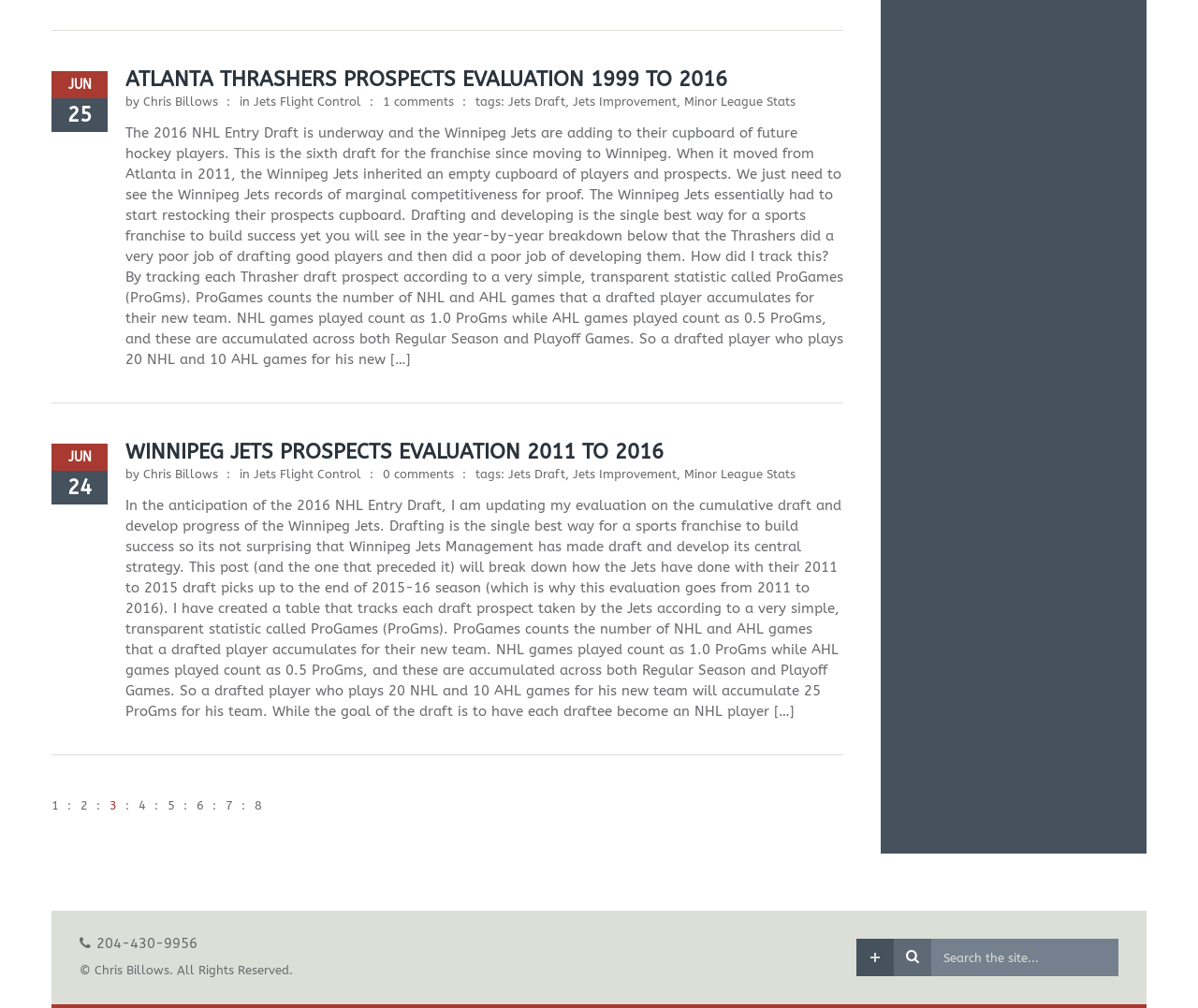Determine the bounding box coordinates for the area you should click to complete the following instruction: "Click on the '1 comments' link".

[0.32, 0.094, 0.379, 0.108]